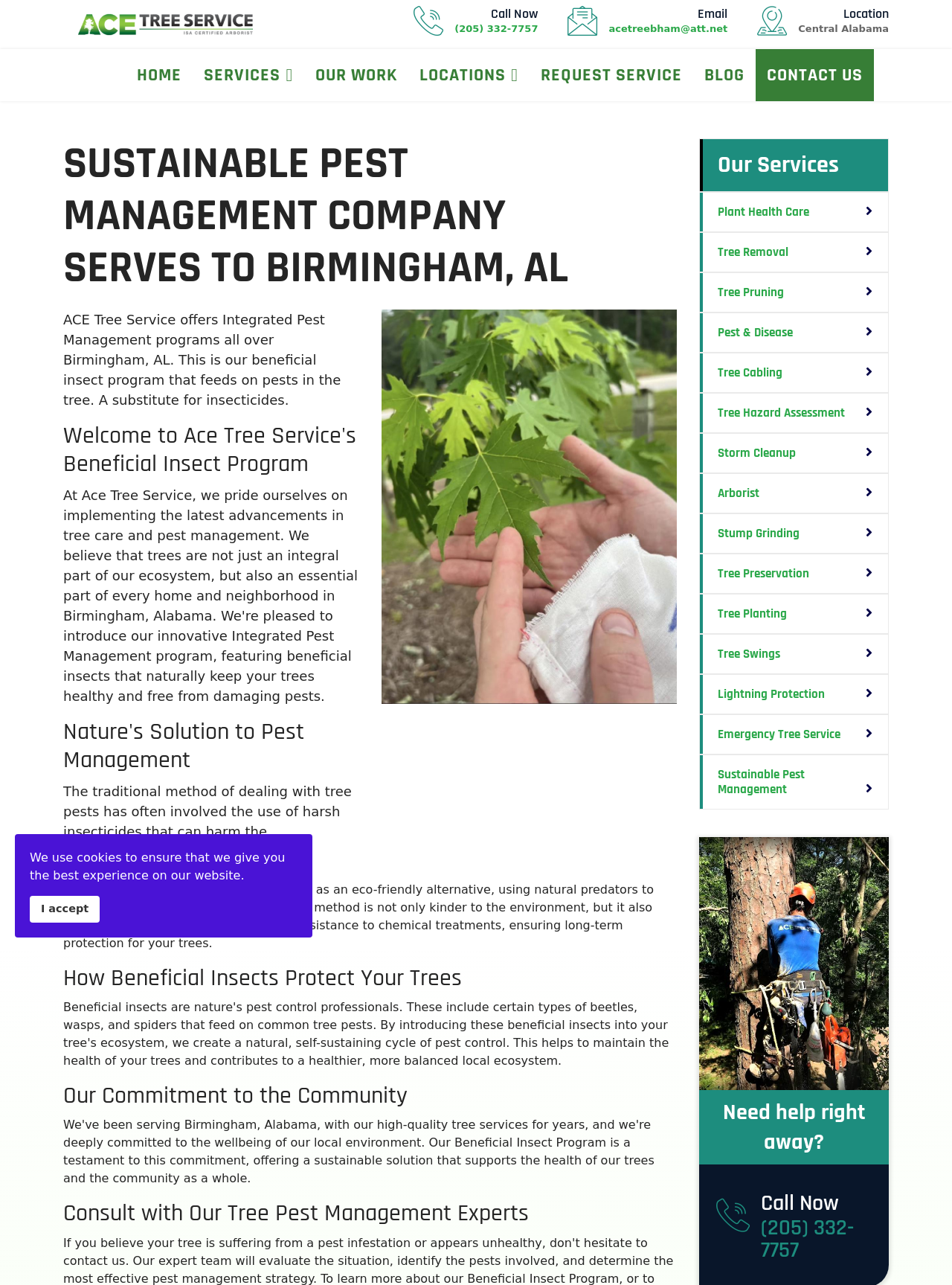Please specify the coordinates of the bounding box for the element that should be clicked to carry out this instruction: "Click the 'HOME' link". The coordinates must be four float numbers between 0 and 1, formatted as [left, top, right, bottom].

[0.132, 0.038, 0.203, 0.079]